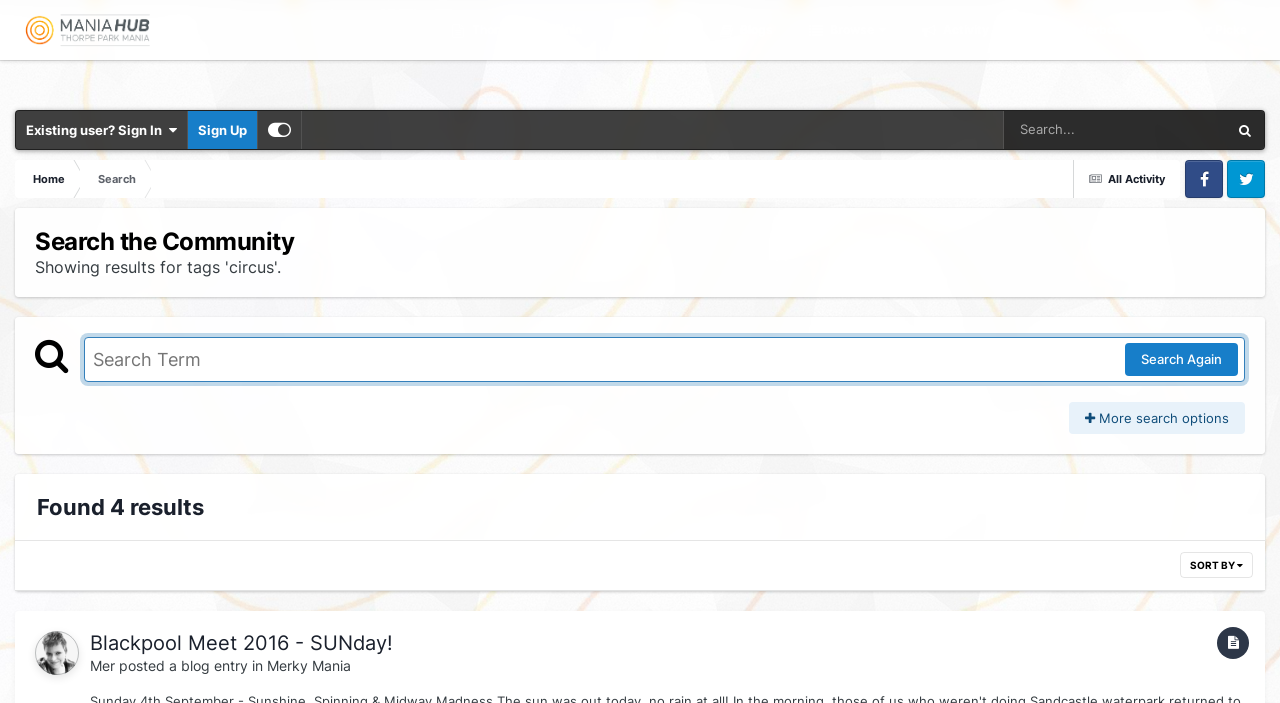How many search results are found?
Please answer using one word or phrase, based on the screenshot.

4